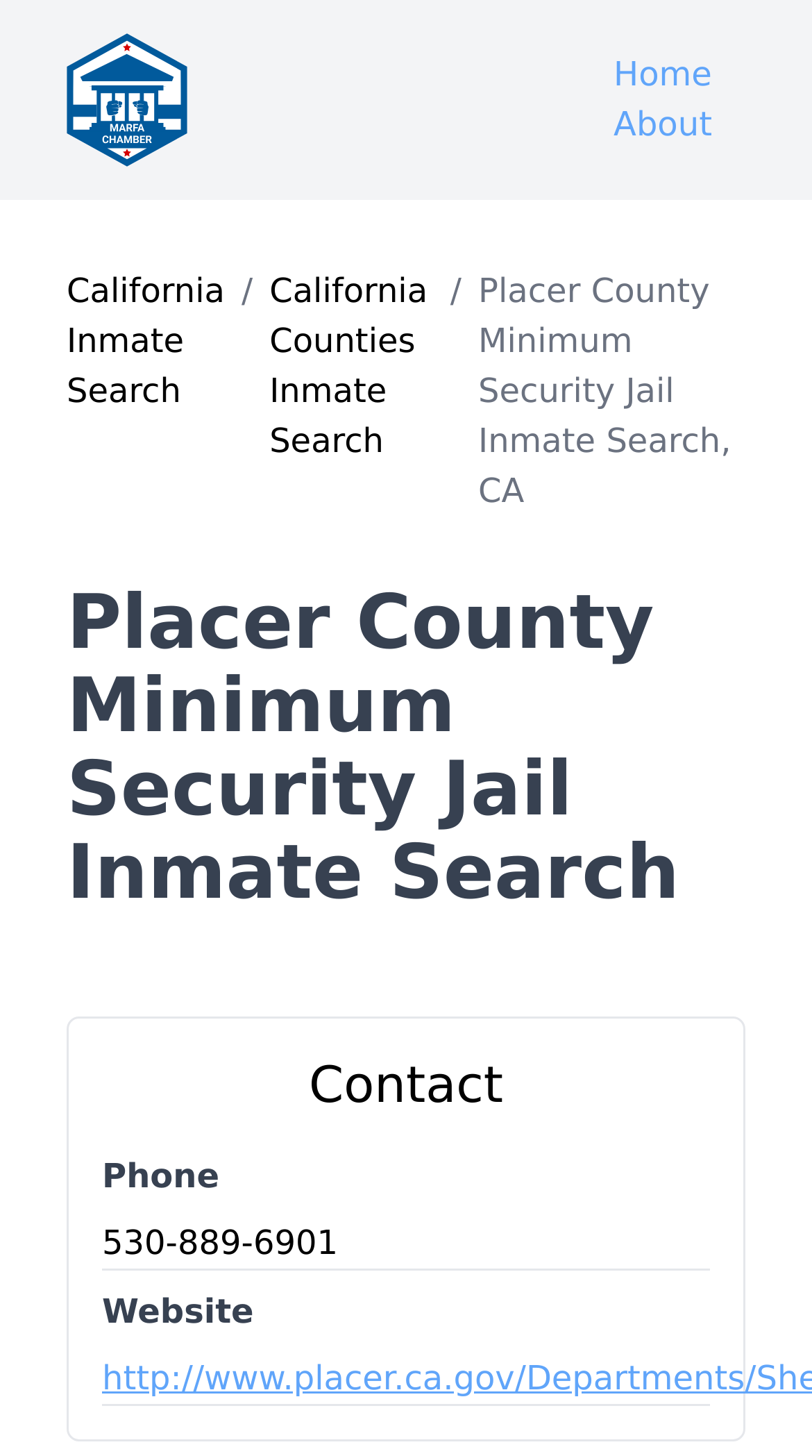What is the purpose of this webpage?
Use the image to give a comprehensive and detailed response to the question.

I inferred the purpose of the webpage by looking at the structure and content of the webpage, which suggests that it is designed to search for inmates incarcerated in Placer County Minimum Security Jail.